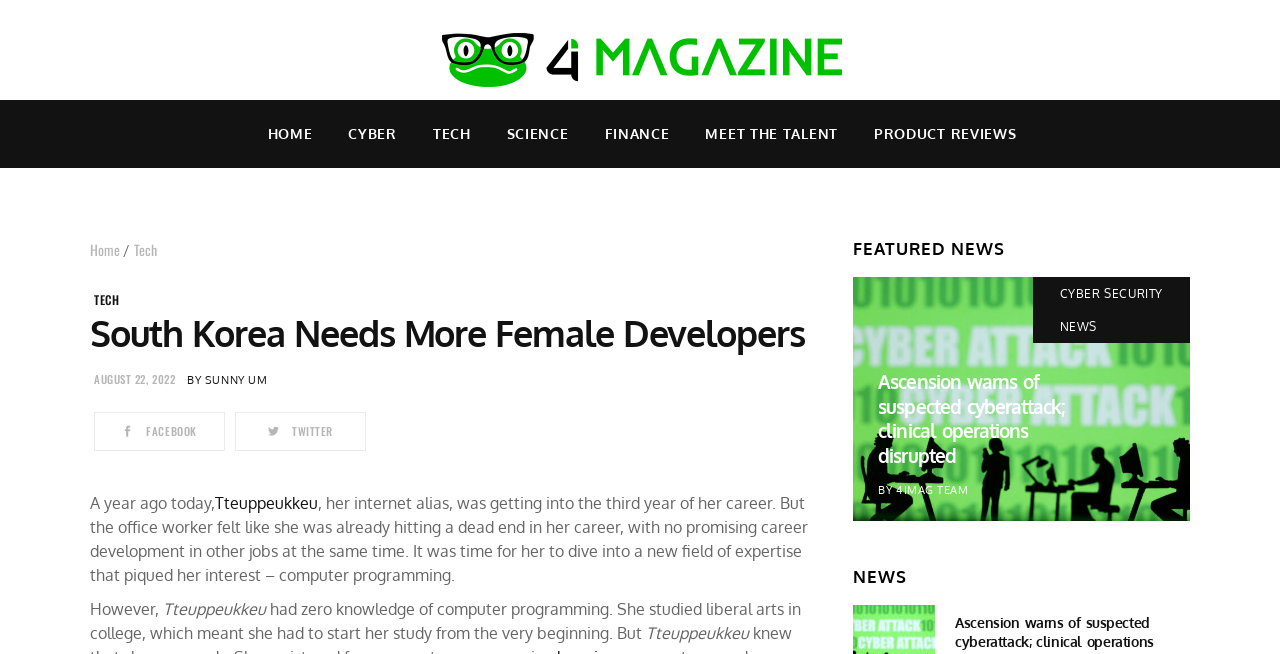What are the categories listed in the top navigation bar?
Look at the screenshot and respond with a single word or phrase.

HOME, CYBER, TECH, SCIENCE, FINANCE, MEET THE TALENT, PRODUCT REVIEWS